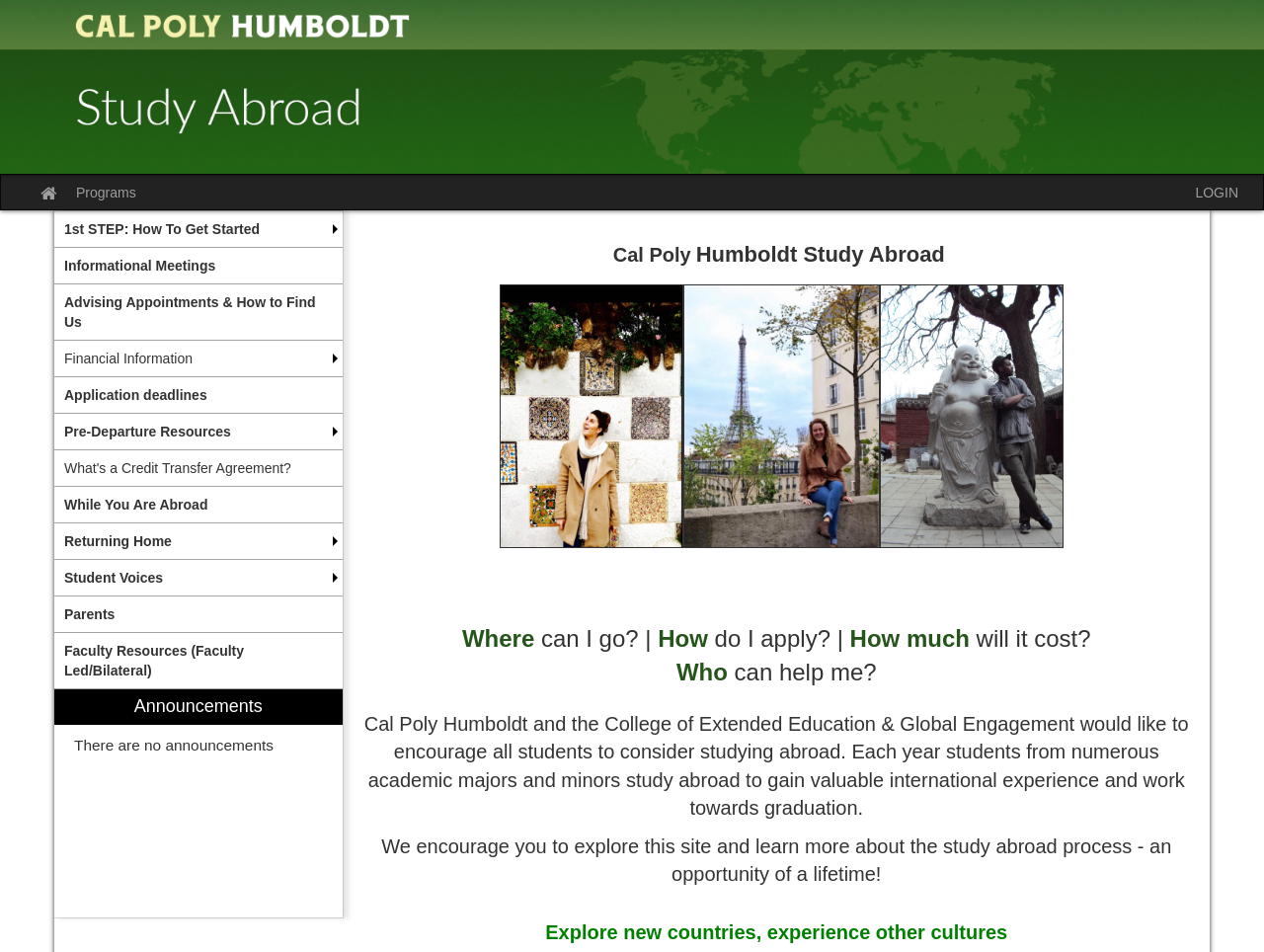Identify the bounding box coordinates of the clickable region required to complete the instruction: "Click on the 'LOGIN' button". The coordinates should be given as four float numbers within the range of 0 and 1, i.e., [left, top, right, bottom].

[0.938, 0.184, 0.988, 0.22]